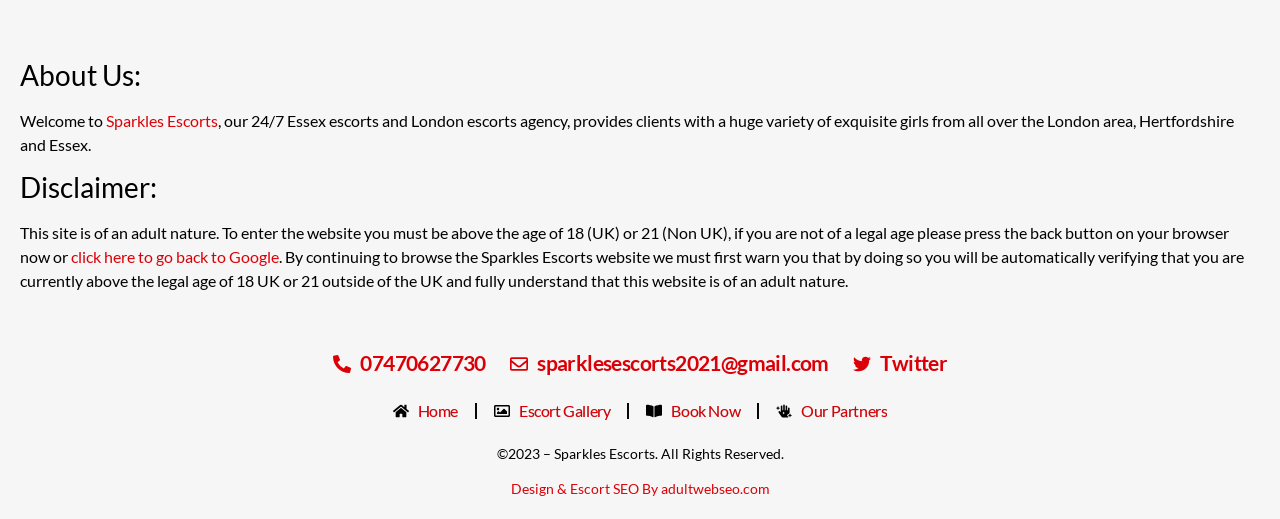Please determine the bounding box coordinates of the element to click in order to execute the following instruction: "visit the Escort Gallery page". The coordinates should be four float numbers between 0 and 1, specified as [left, top, right, bottom].

[0.386, 0.267, 0.477, 0.313]